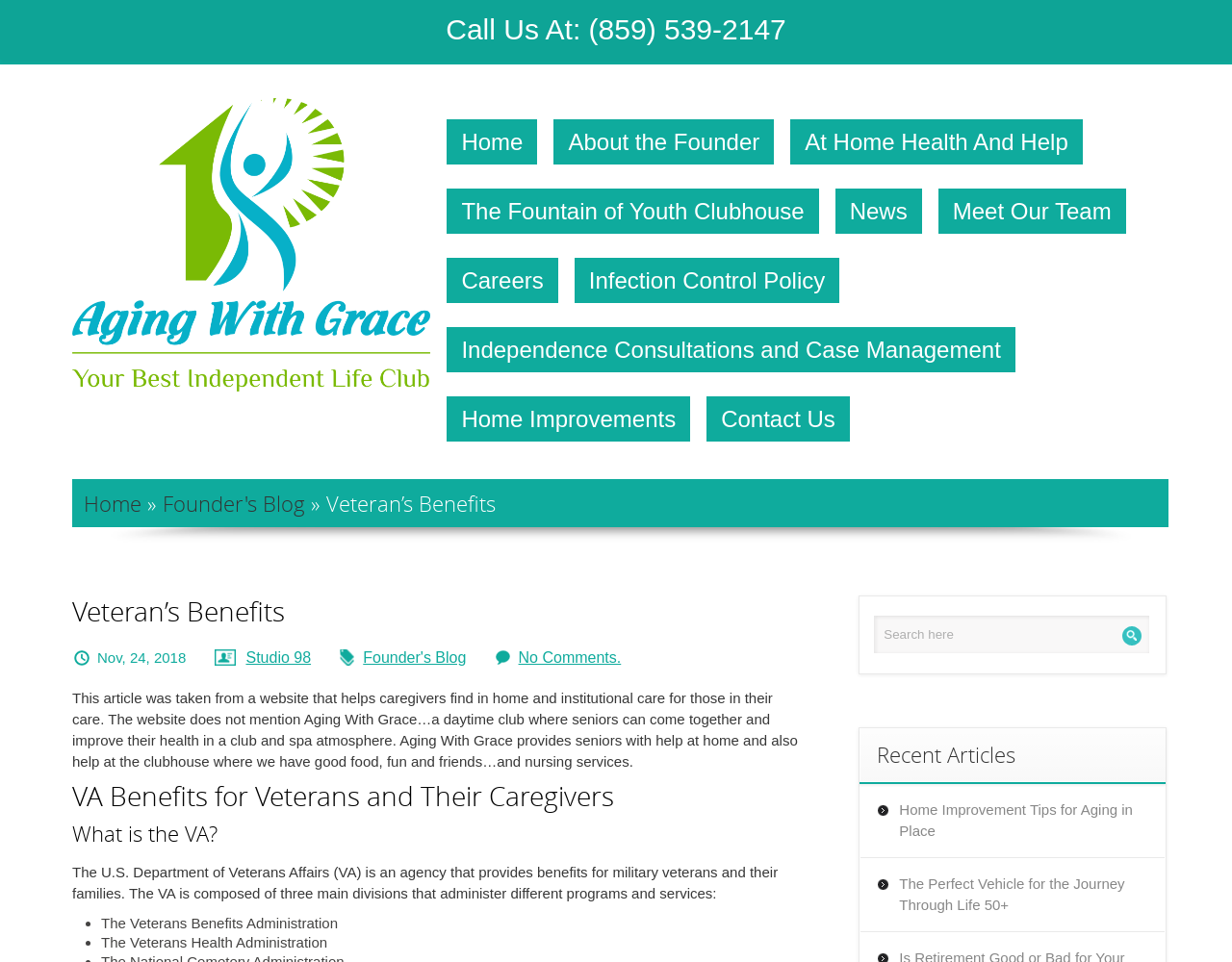Please specify the bounding box coordinates of the element that should be clicked to execute the given instruction: 'Read the recent article about Home Improvement Tips for Aging in Place'. Ensure the coordinates are four float numbers between 0 and 1, expressed as [left, top, right, bottom].

[0.73, 0.833, 0.919, 0.872]